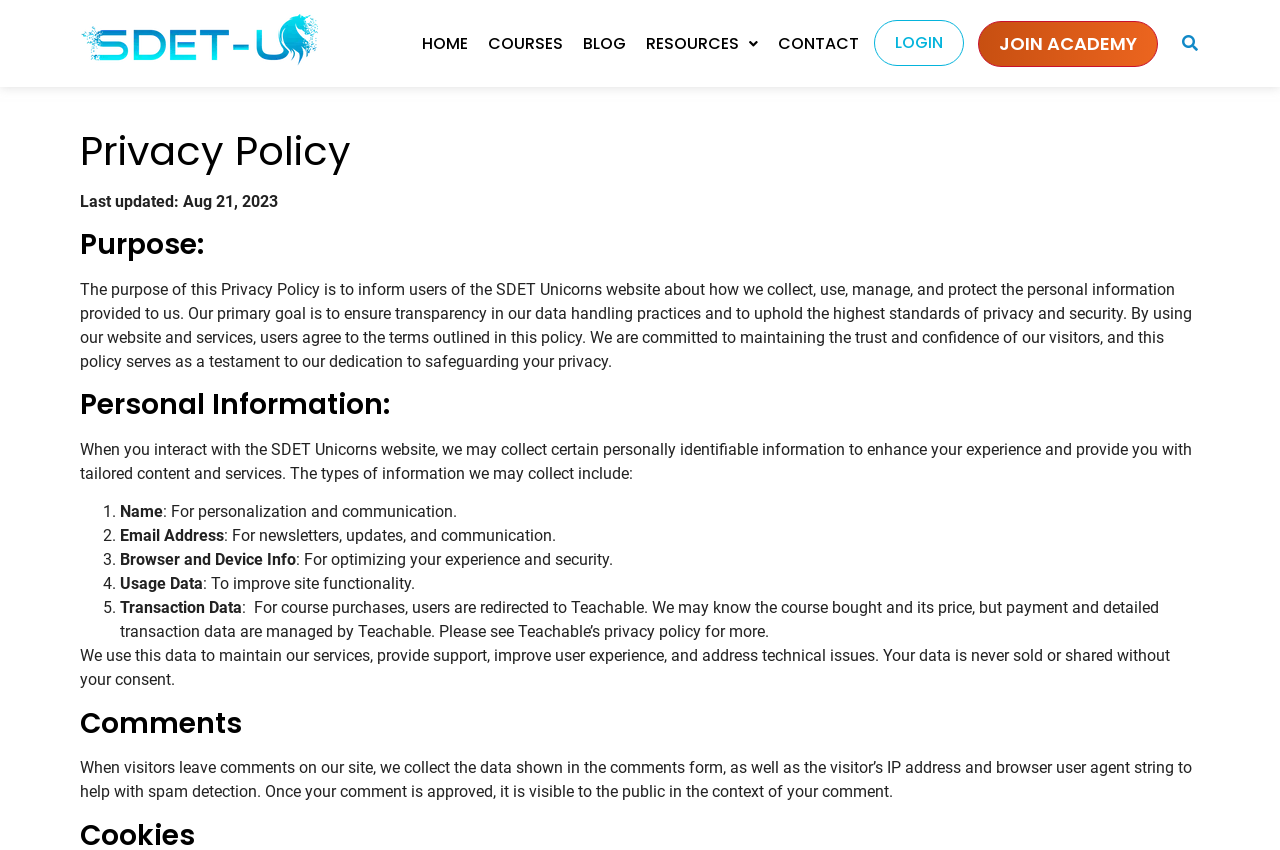Please identify the bounding box coordinates of the area I need to click to accomplish the following instruction: "Search for something".

[0.912, 0.025, 0.938, 0.078]